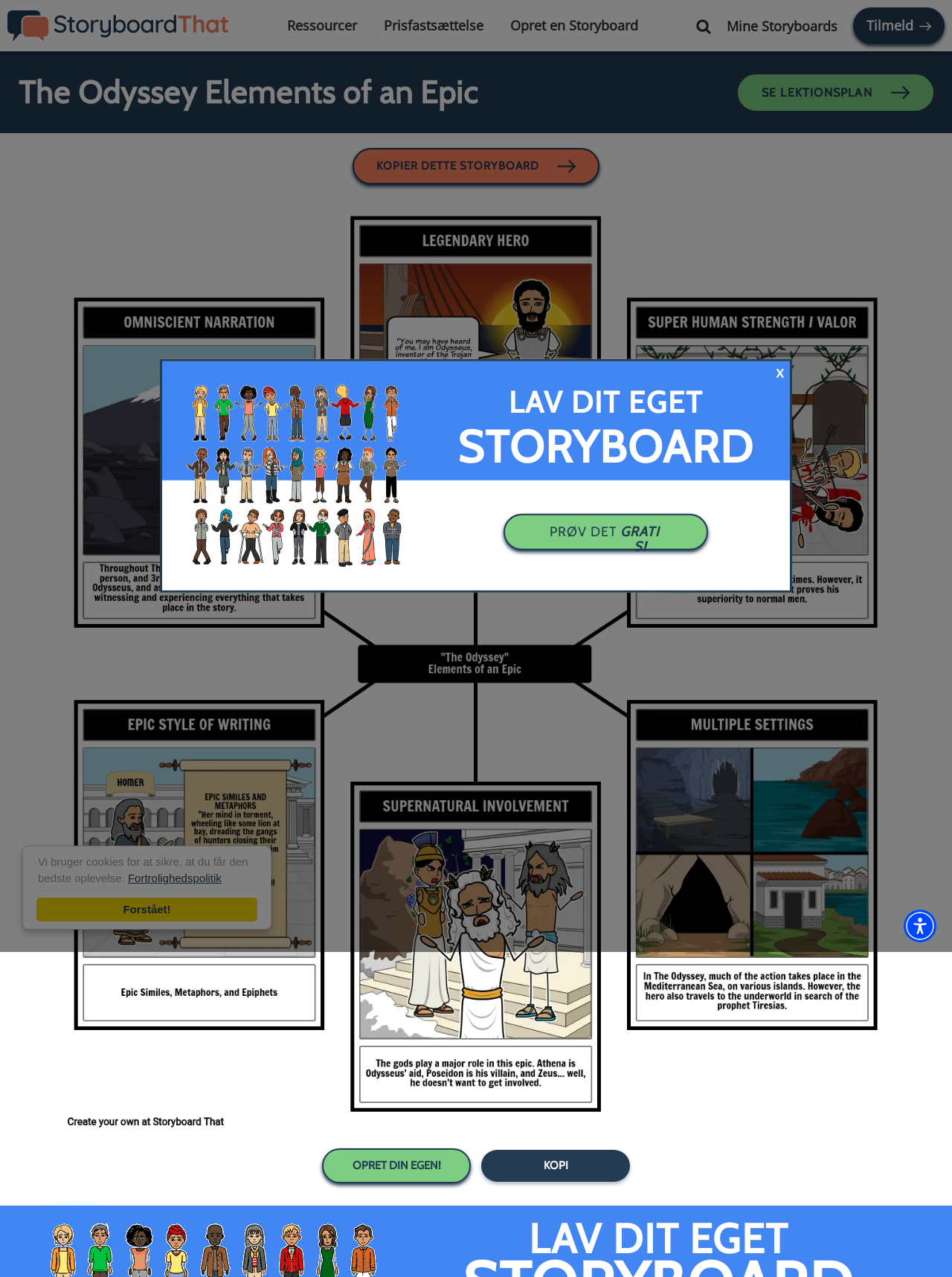Provide the bounding box coordinates of the HTML element this sentence describes: "Tilmeld".

[0.896, 0.006, 0.992, 0.034]